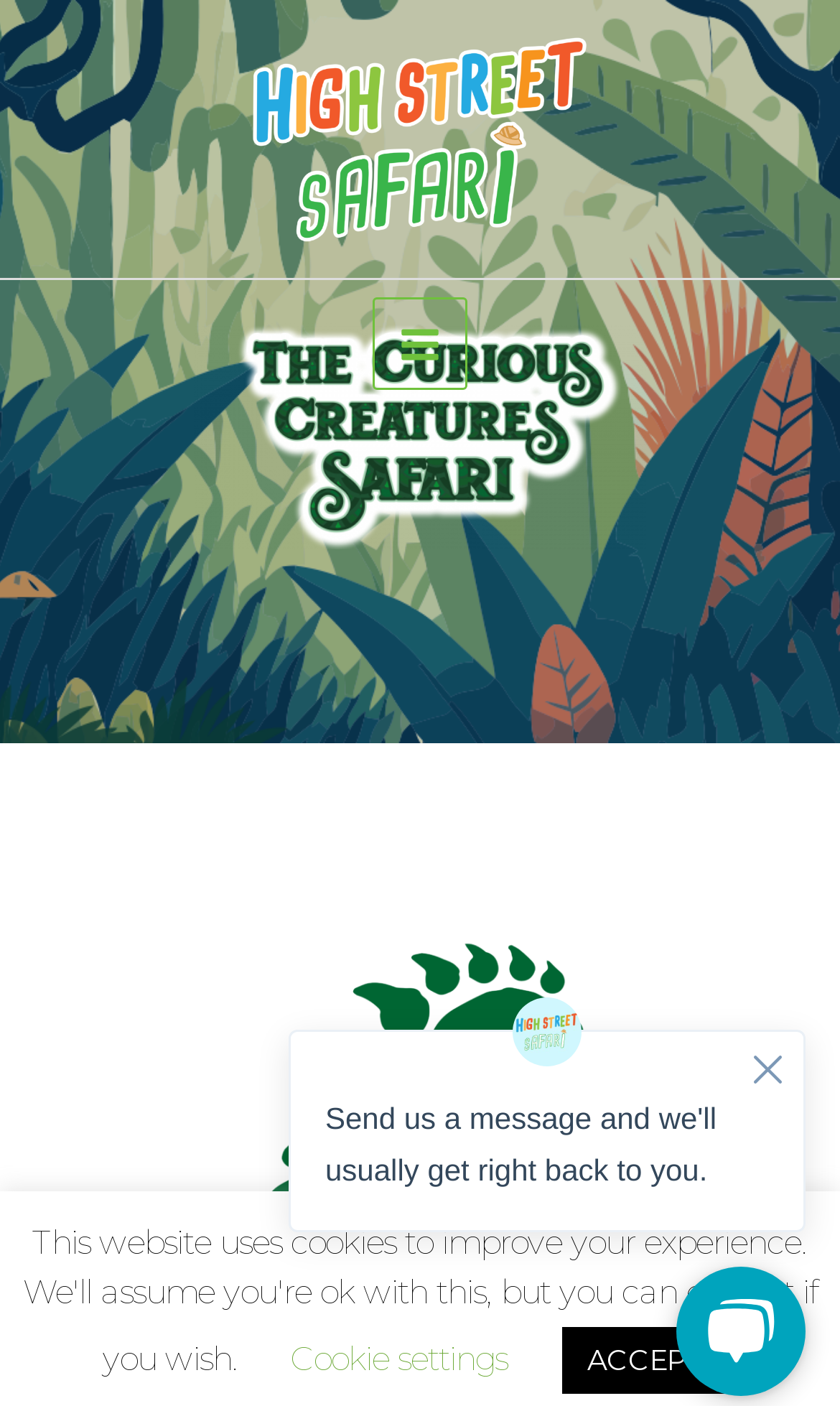Provide a single word or phrase to answer the given question: 
What is the logo of Curious Creatures?

Curious Creatures Logo Large